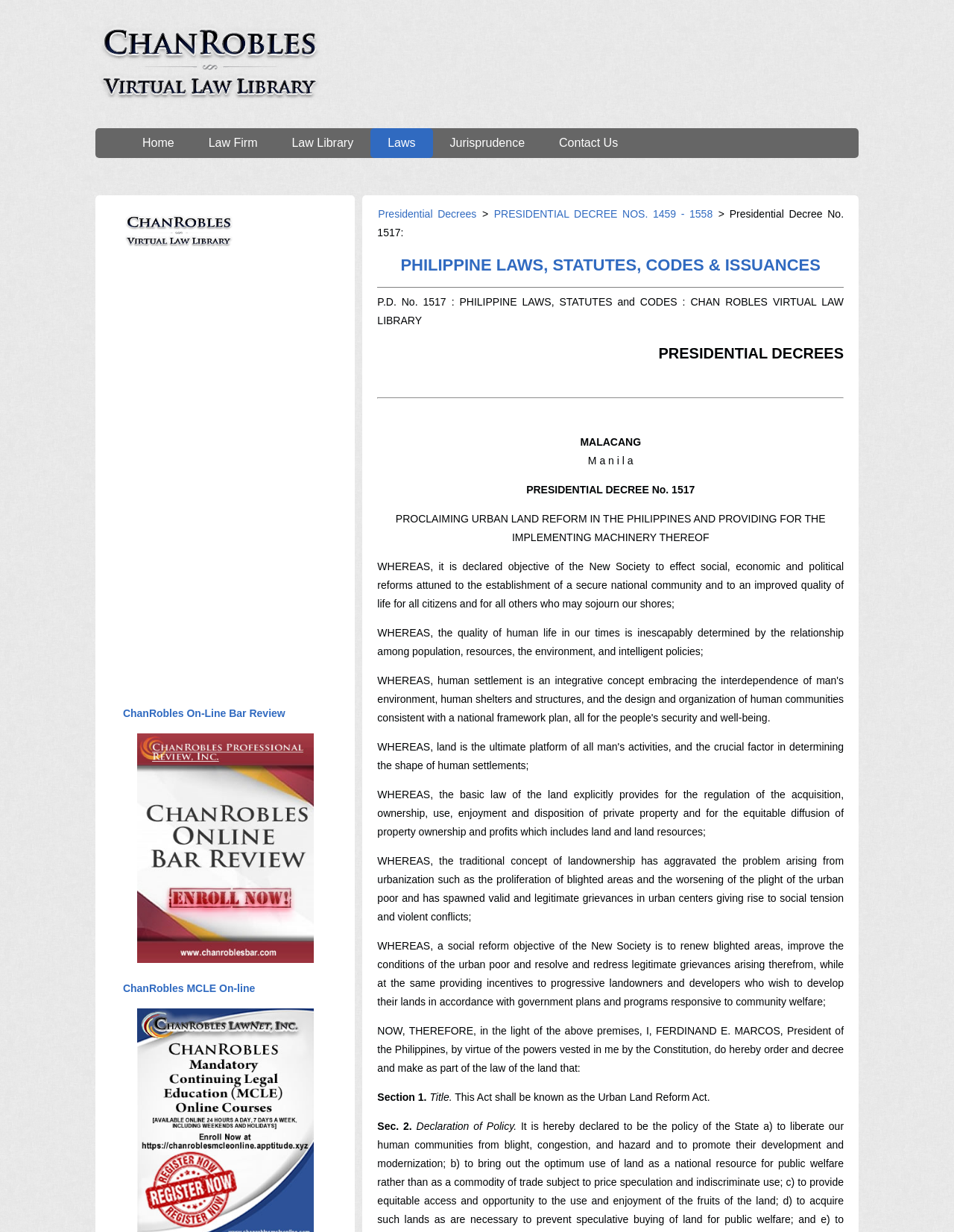Locate the bounding box coordinates of the area where you should click to accomplish the instruction: "Access ChanRobles Internet Bar Review".

[0.143, 0.774, 0.329, 0.783]